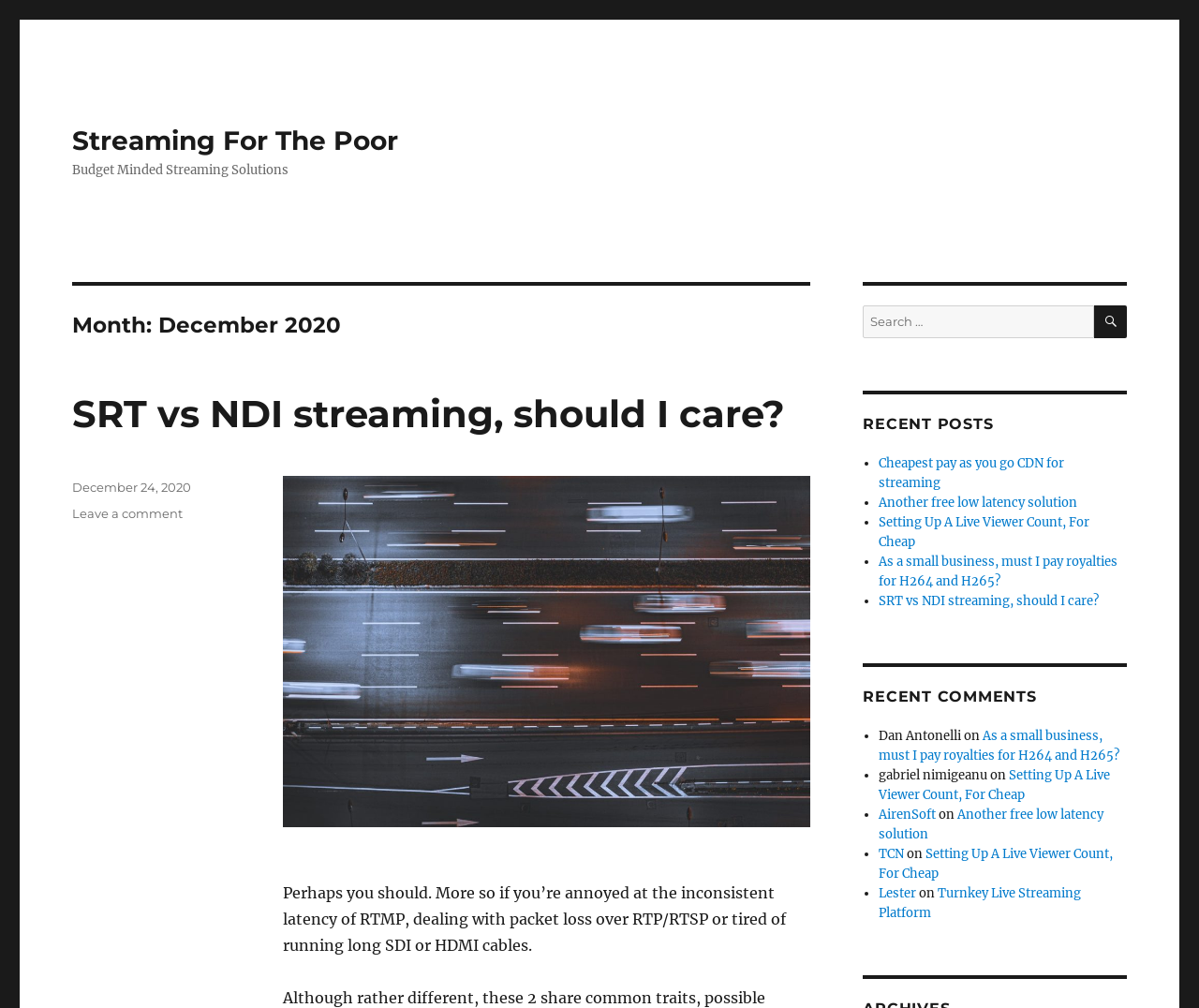Can you find the bounding box coordinates for the element to click on to achieve the instruction: "Search for something"?

[0.72, 0.303, 0.94, 0.336]